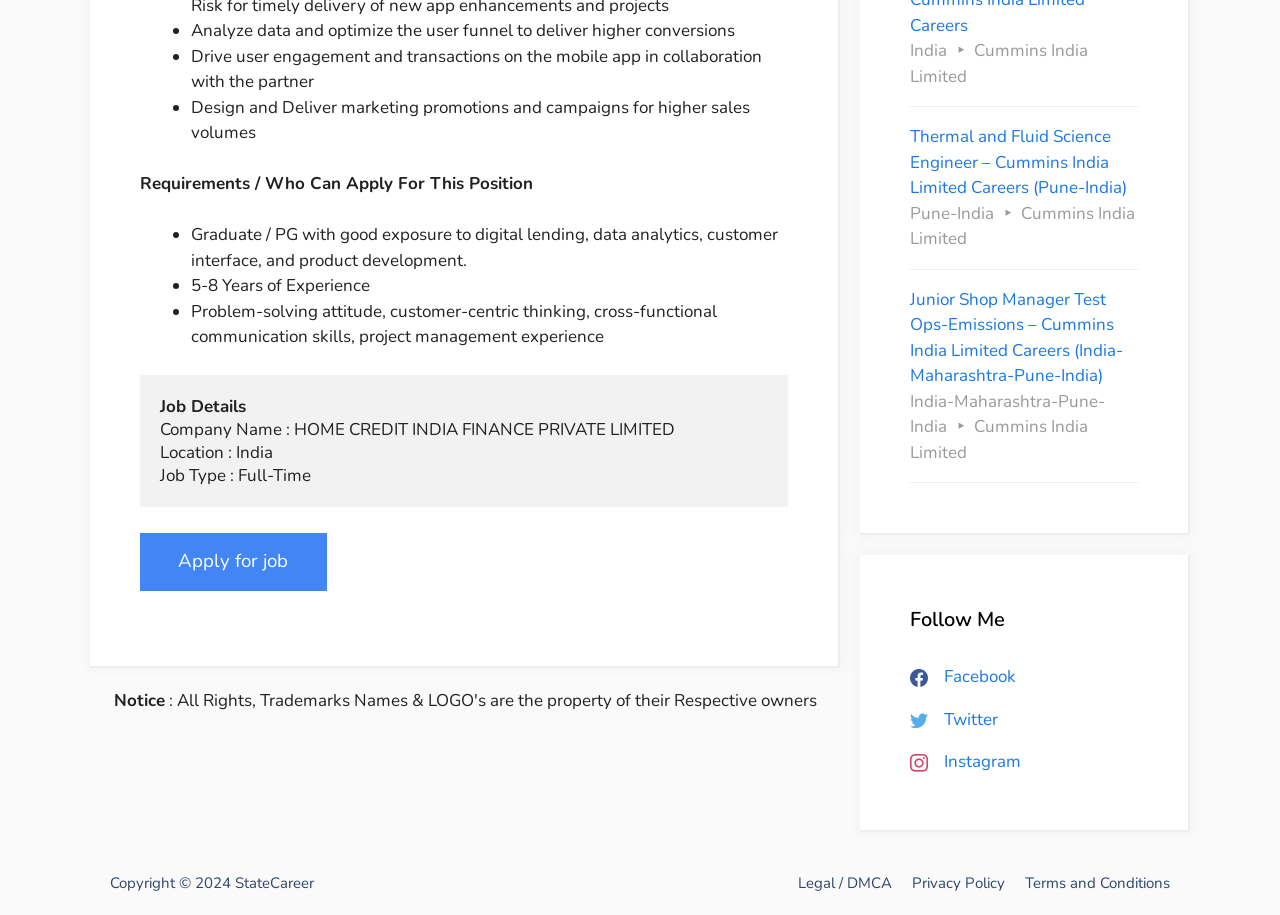What is the company name of the job posting?
Based on the image, please offer an in-depth response to the question.

The company name can be found in the 'Job Details' section, which is located below the job description. The section includes information such as company name, location, and job type. In this case, the company name is 'HOME CREDIT INDIA FINANCE PRIVATE LIMITED'.